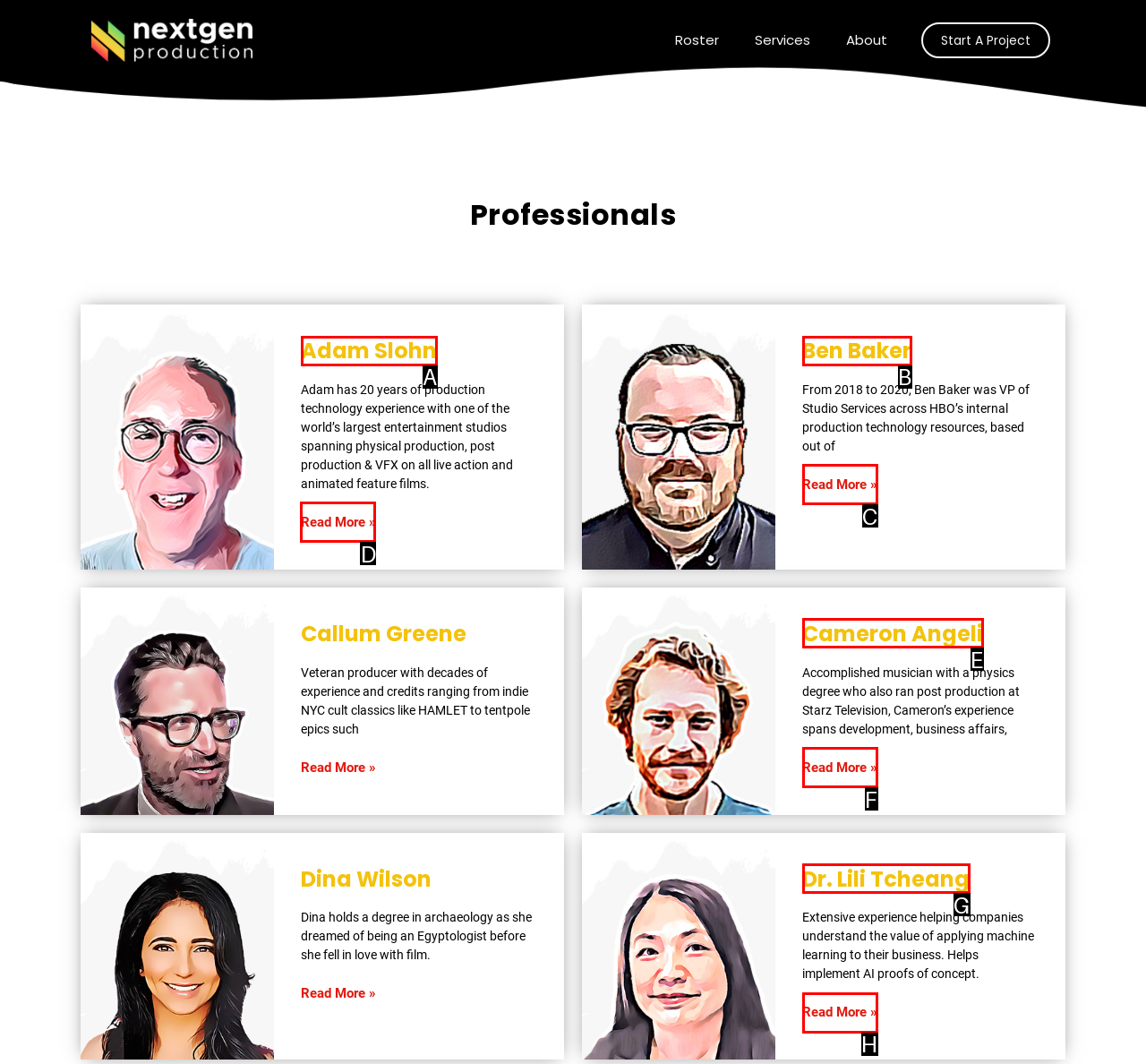For the task: Read more about Adam Slohn, specify the letter of the option that should be clicked. Answer with the letter only.

D